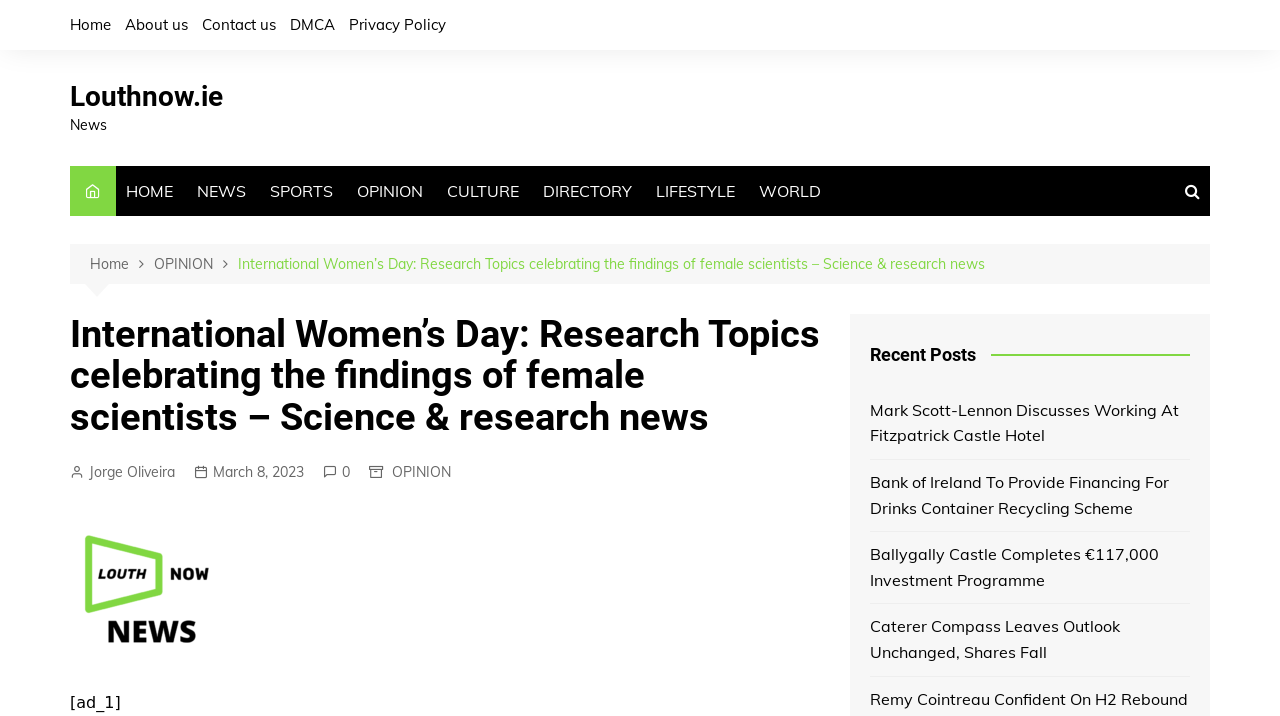Please provide a comprehensive response to the question below by analyzing the image: 
What is the date of the current news article?

I found the date of the current news article by looking at the link element with the text 'March 8, 2023', which is located near the author's name and the number of comments. This indicates that the article was published on March 8, 2023.